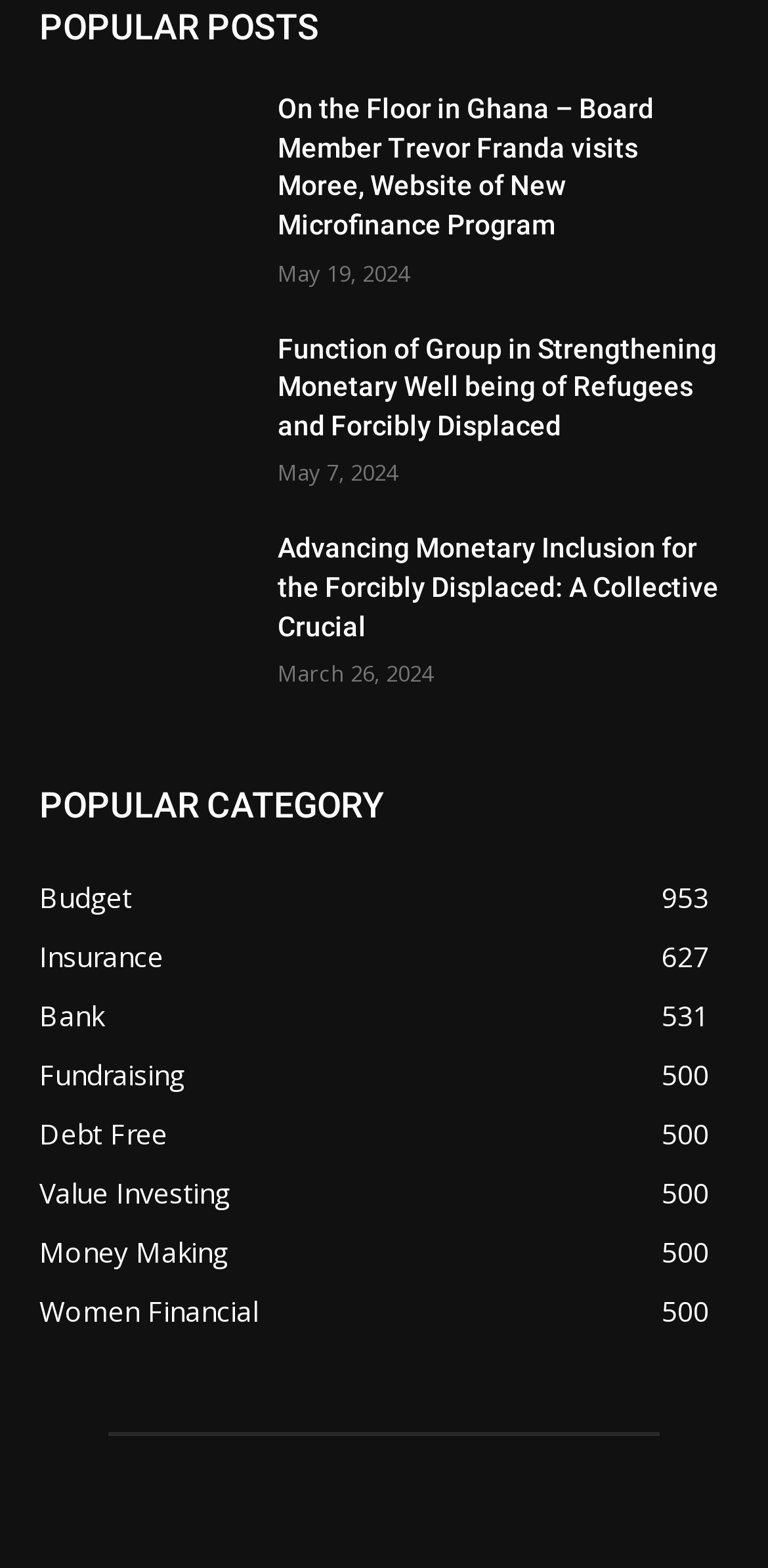Please find the bounding box coordinates of the section that needs to be clicked to achieve this instruction: "Learn about the importance of Ingredient Awareness".

None